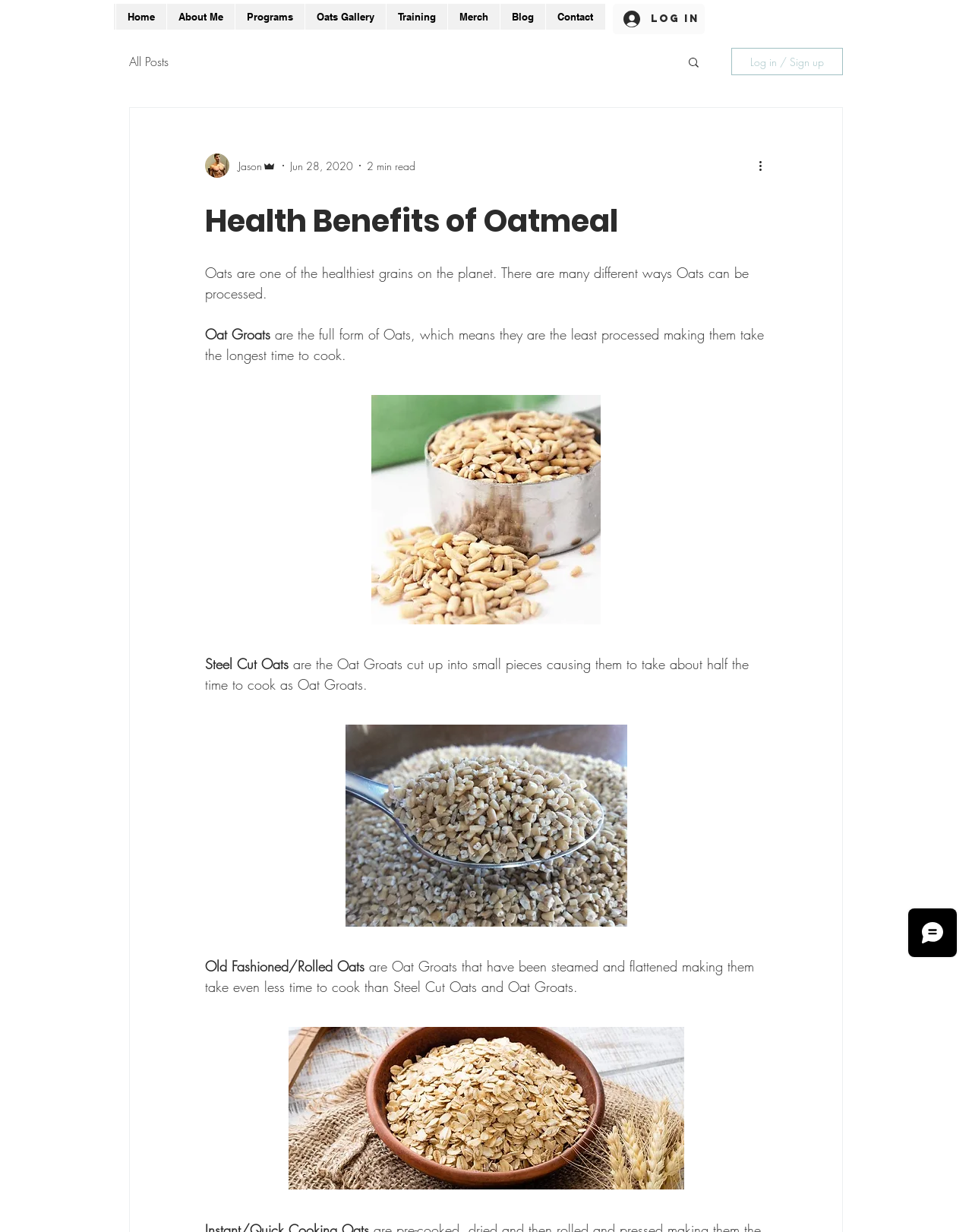What is the main heading of this webpage? Please extract and provide it.

Health Benefits of Oatmeal